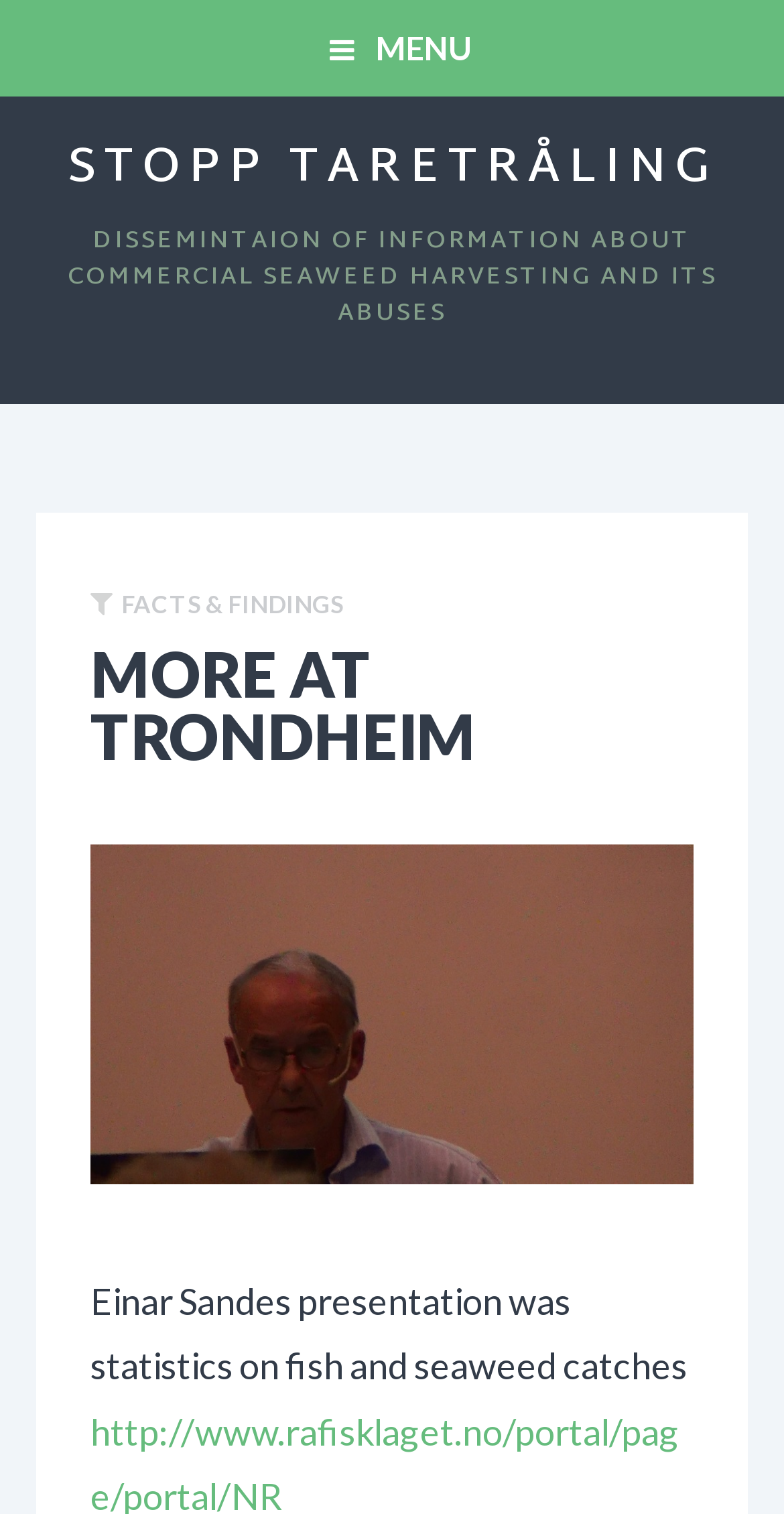Give a complete and precise description of the webpage's appearance.

The webpage is about Stopp Taretråling, with a focus on commercial seaweed harvesting and its abuses. At the top left corner, there is a menu icon labeled "MENU". Below it, there are six horizontal navigation links: "OVERVIEW", "SEAWEED HARVESTING", "FACTS & FINDINGS", "ABOUT US", and "RESOURCES". These links are repeated again in the middle section of the page, with slightly different layouts.

In the top center of the page, there is a prominent link "STOPP TARETRÅLING" followed by a brief description of the webpage's purpose: "DISSEMINTAION OF INFORMATION ABOUT COMMERCIAL SEAWEED HARVESTING AND ITS ABUSES".

The main content of the page is divided into two sections. On the left, there is a header section with a heading "MORE AT TRONDHEIM" and a link to "FACTS & FINDINGS". On the right, there is an image of Einar Sande, accompanied by a brief description of his presentation, which was about statistics on fish and seaweed catches.